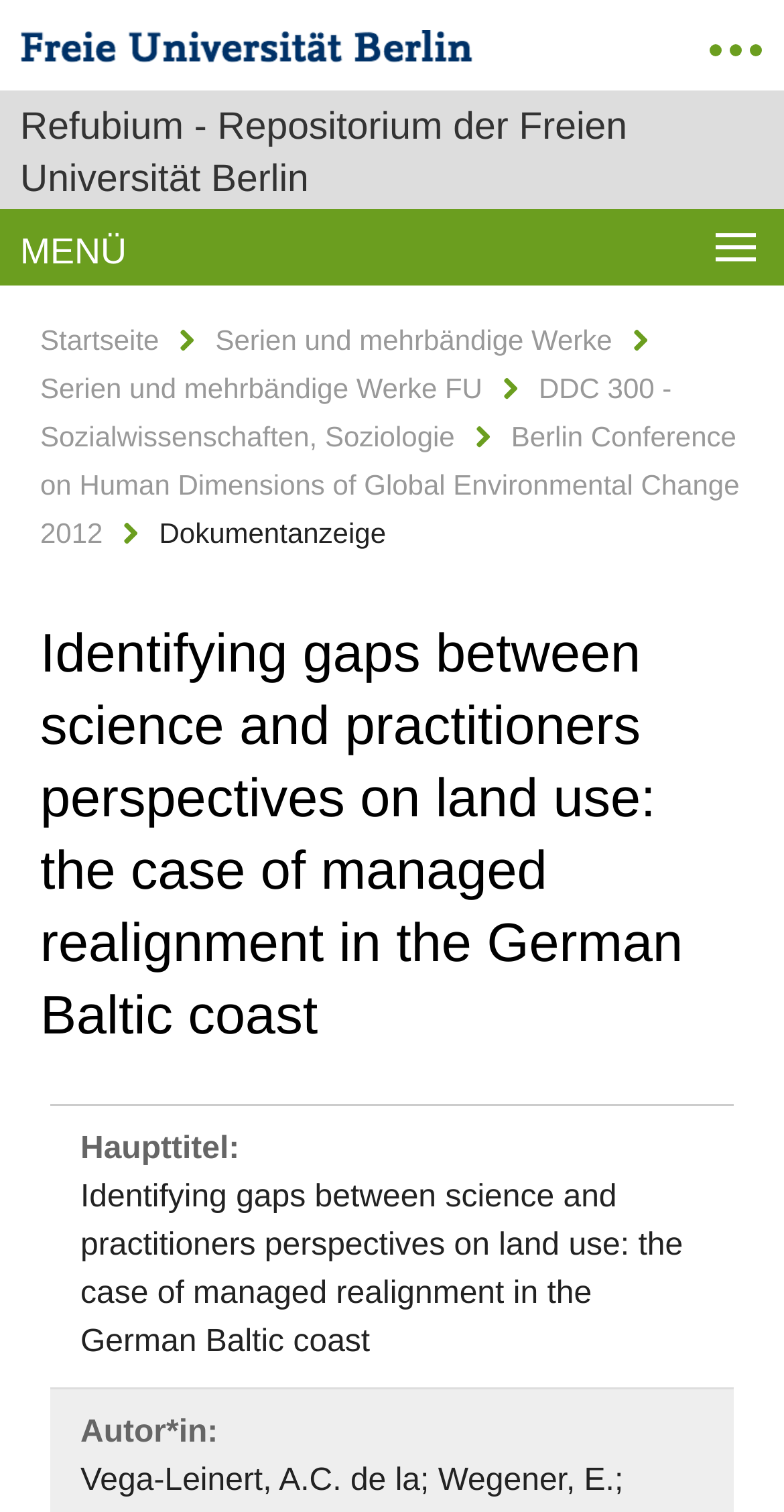Locate the UI element that matches the description Serien und mehrbändige Werke FU in the webpage screenshot. Return the bounding box coordinates in the format (top-left x, top-left y, bottom-right x, bottom-right y), with values ranging from 0 to 1.

[0.051, 0.246, 0.615, 0.267]